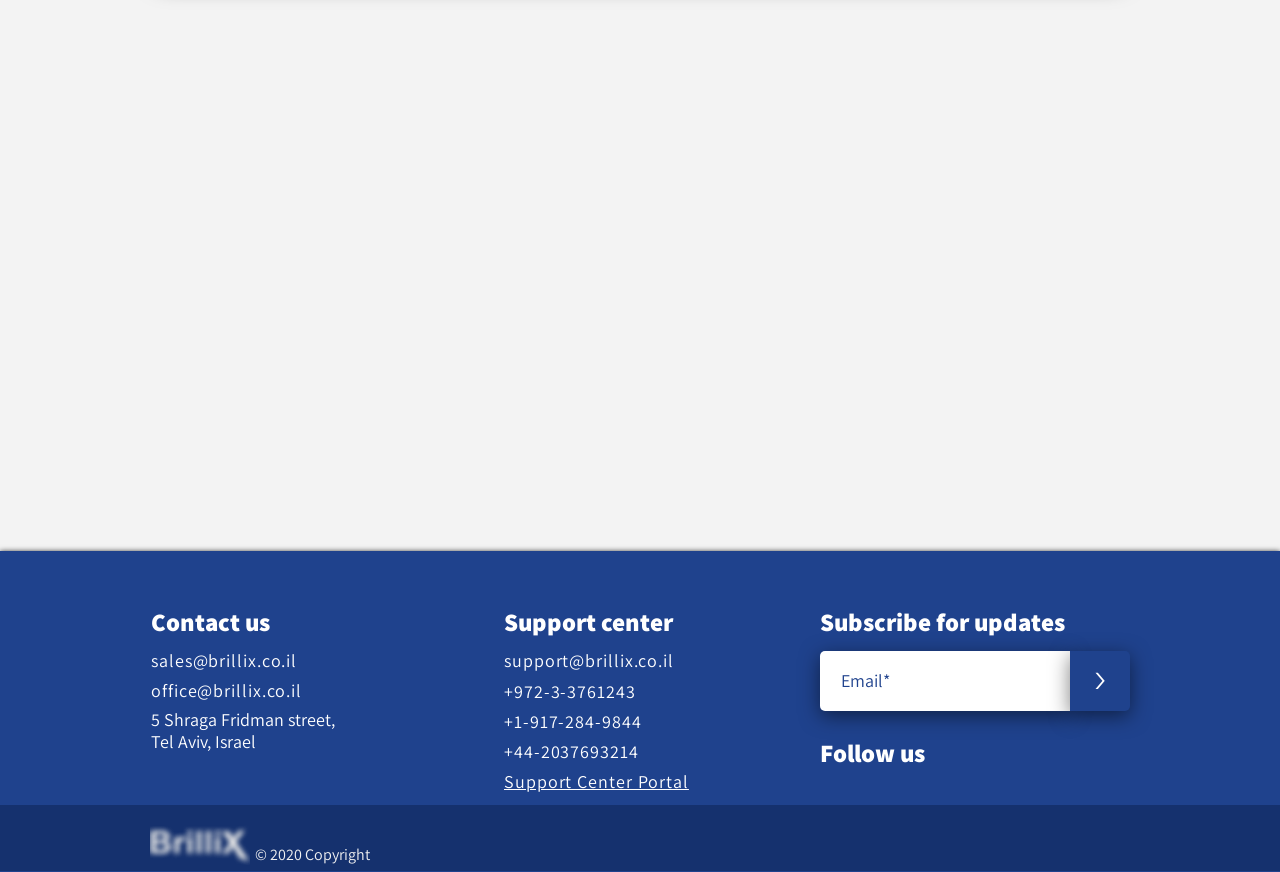What social media platforms can I follow the company on?
Answer with a single word or phrase, using the screenshot for reference.

Facebook and LinkedIn